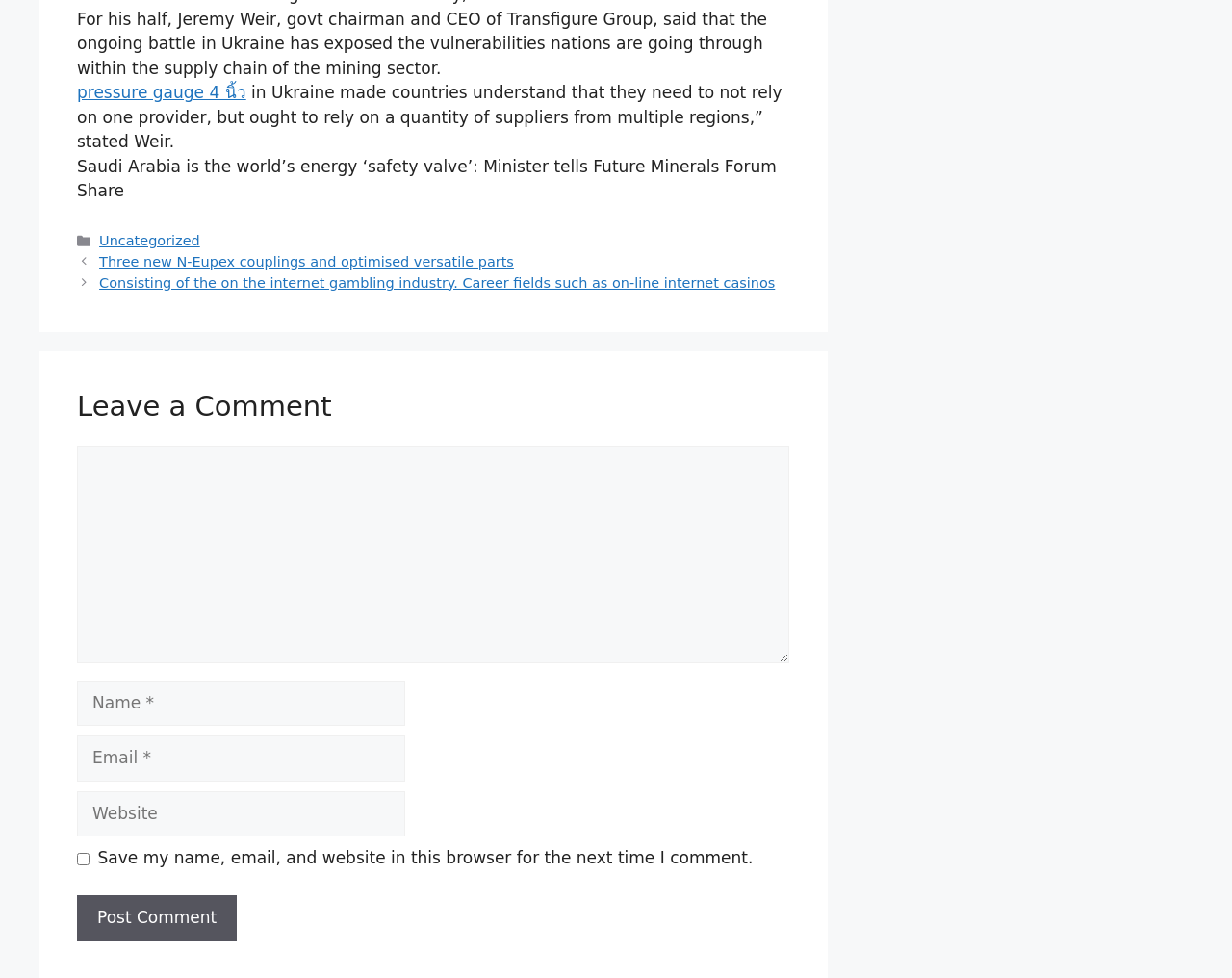Given the element description name="submit" value="Post Comment", predict the bounding box coordinates for the UI element in the webpage screenshot. The format should be (top-left x, top-left y, bottom-right x, bottom-right y), and the values should be between 0 and 1.

[0.062, 0.916, 0.192, 0.962]